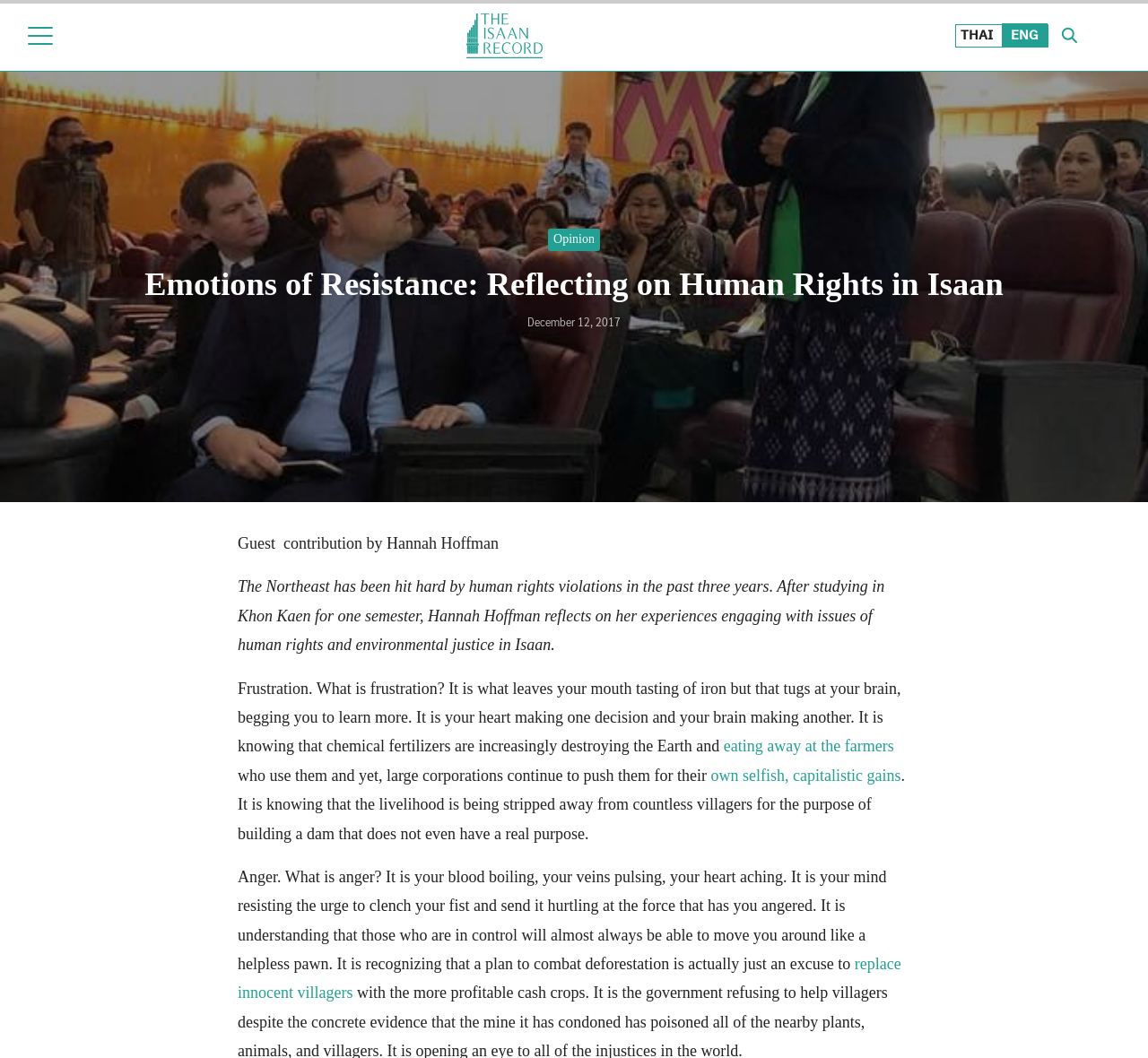Determine the bounding box coordinates of the UI element described below. Use the format (top-left x, top-left y, bottom-right x, bottom-right y) with floating point numbers between 0 and 1: Eng

[0.873, 0.022, 0.912, 0.045]